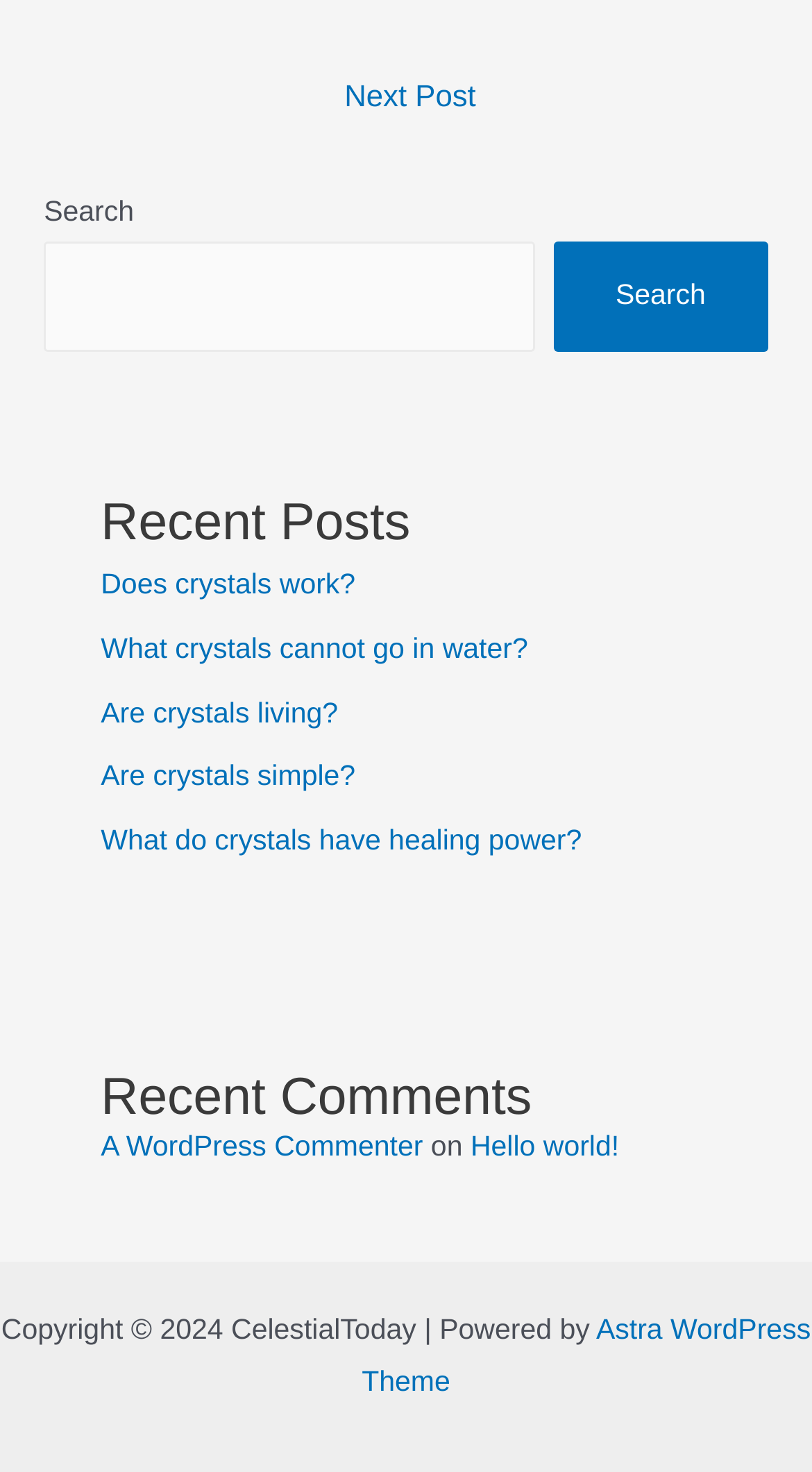Identify the bounding box coordinates for the UI element described as follows: Next Post →. Use the format (top-left x, top-left y, bottom-right x, bottom-right y) and ensure all values are floating point numbers between 0 and 1.

[0.024, 0.045, 0.986, 0.093]